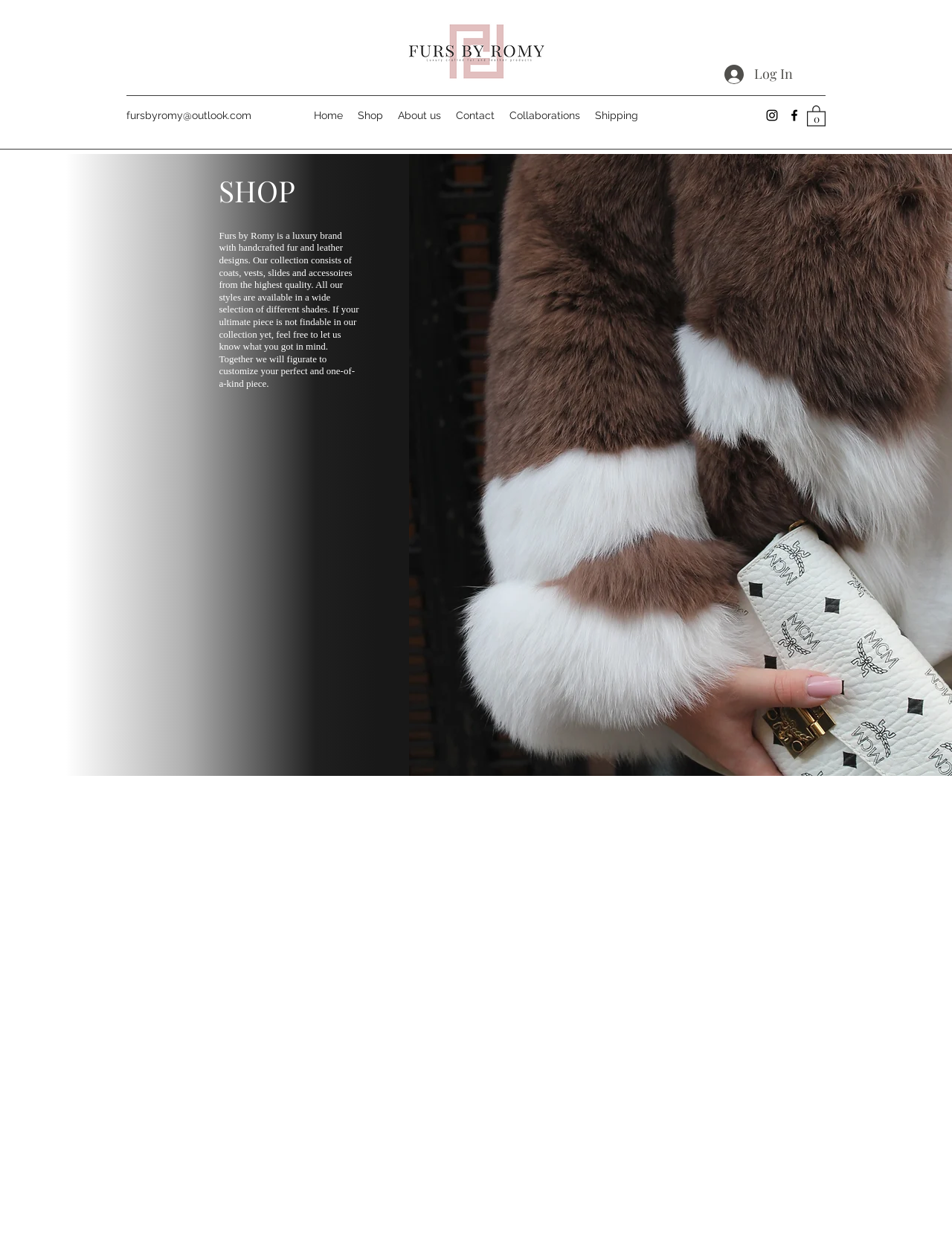Please give a succinct answer using a single word or phrase:
Is there an option to customize a product?

Yes